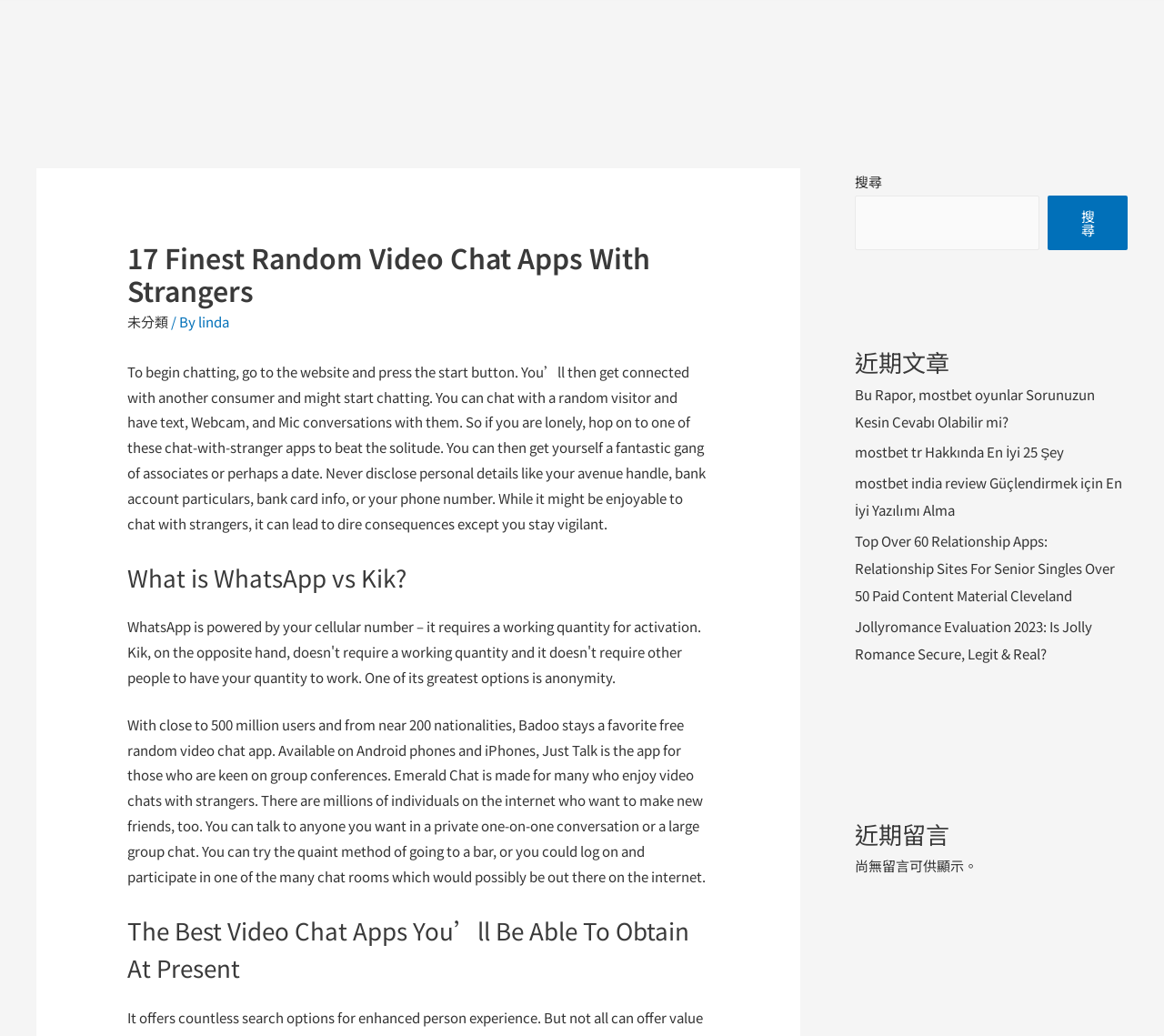Highlight the bounding box coordinates of the element that should be clicked to carry out the following instruction: "click the company introduction link". The coordinates must be given as four float numbers ranging from 0 to 1, i.e., [left, top, right, bottom].

[0.495, 0.043, 0.582, 0.066]